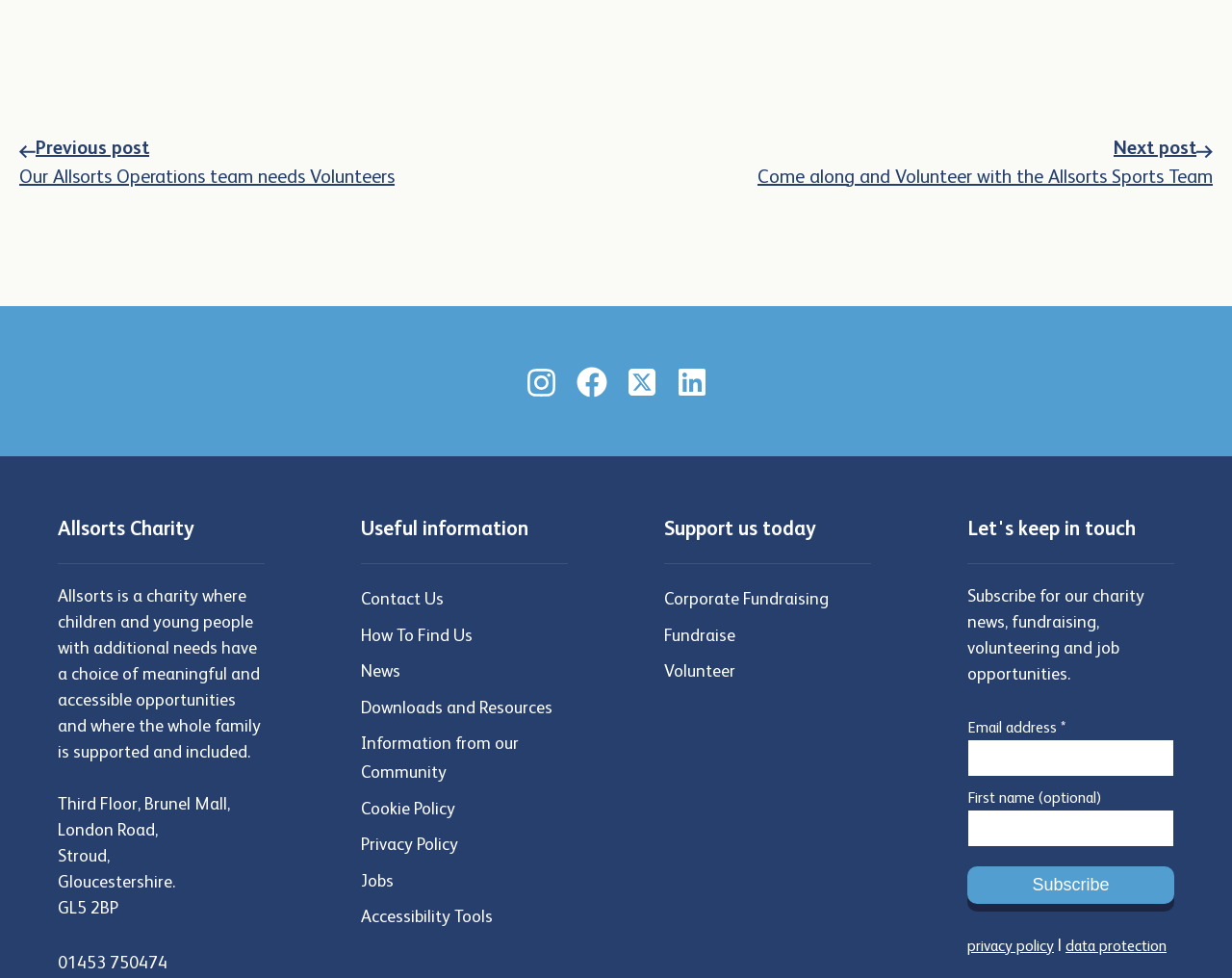From the webpage screenshot, predict the bounding box coordinates (top-left x, top-left y, bottom-right x, bottom-right y) for the UI element described here: Jobs

[0.293, 0.89, 0.32, 0.91]